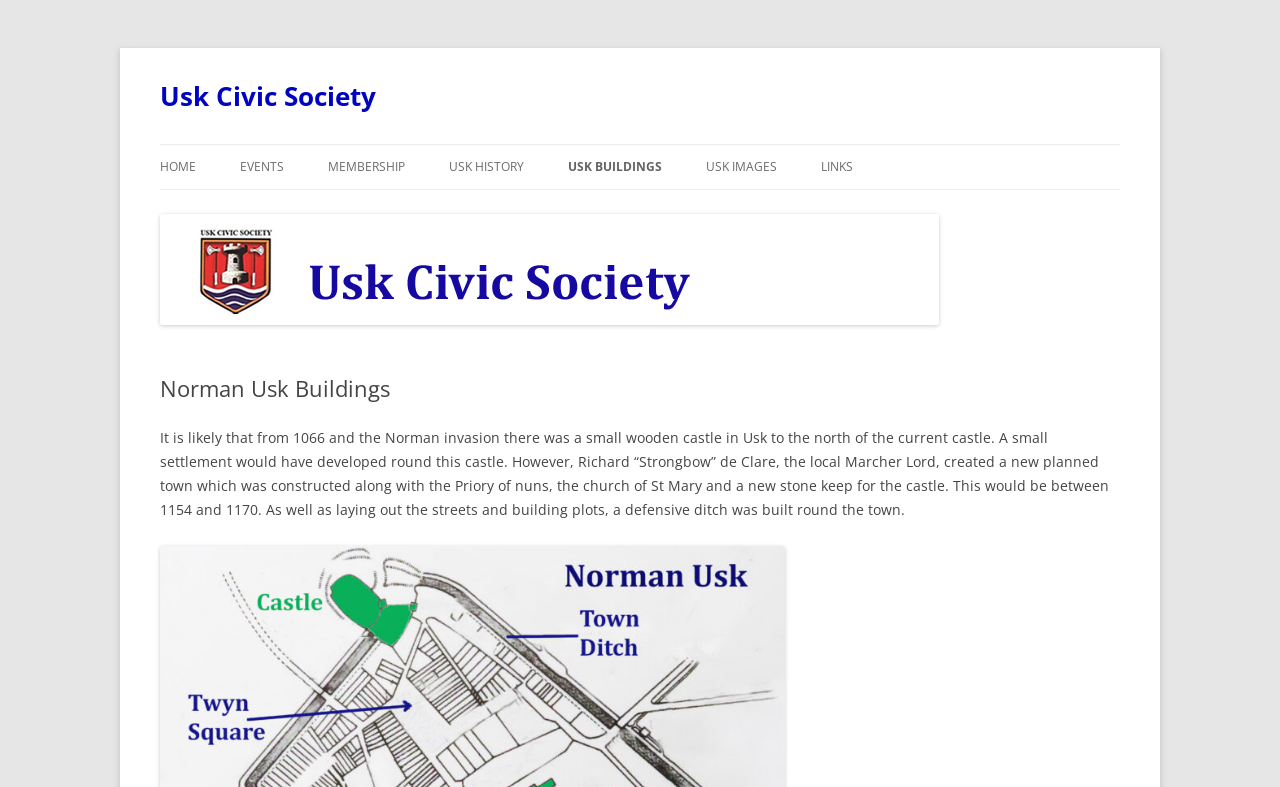Respond to the following query with just one word or a short phrase: 
What is the topic of the main content?

Norman Usk Buildings